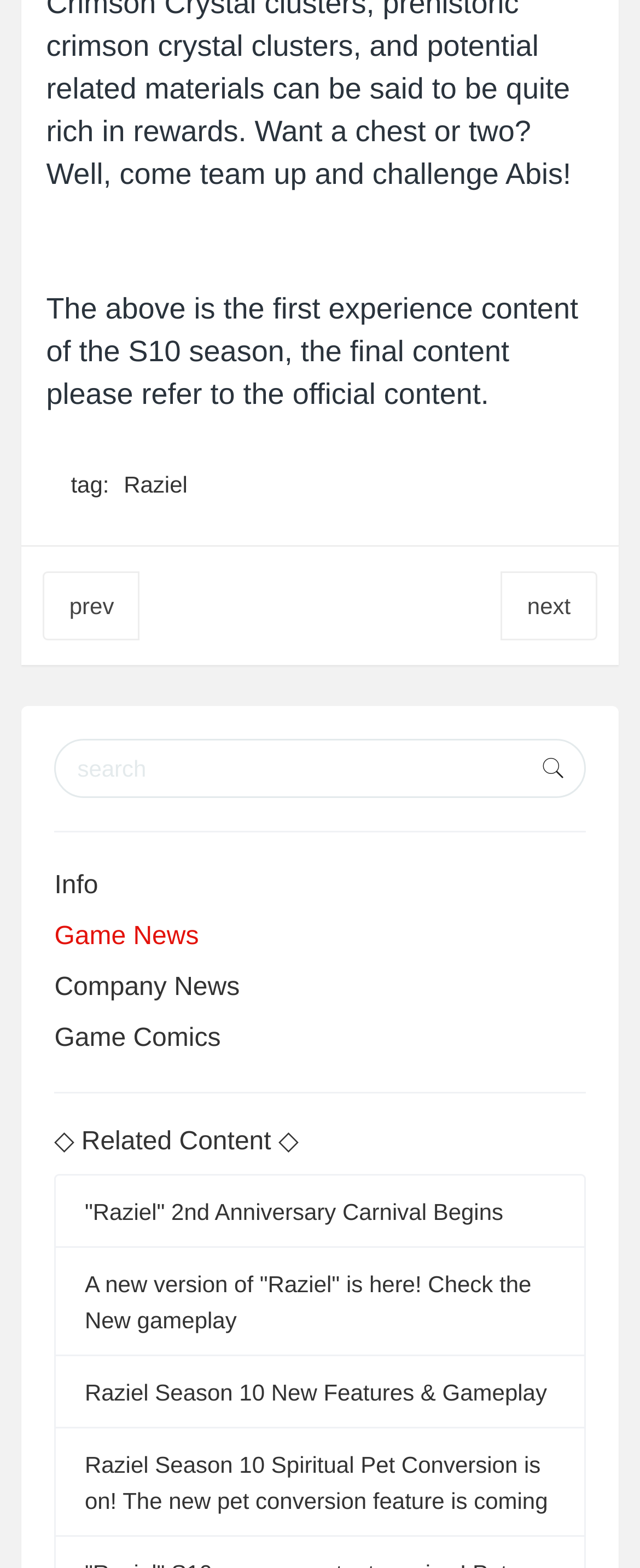What is the purpose of the search box?
Please look at the screenshot and answer using one word or phrase.

To search